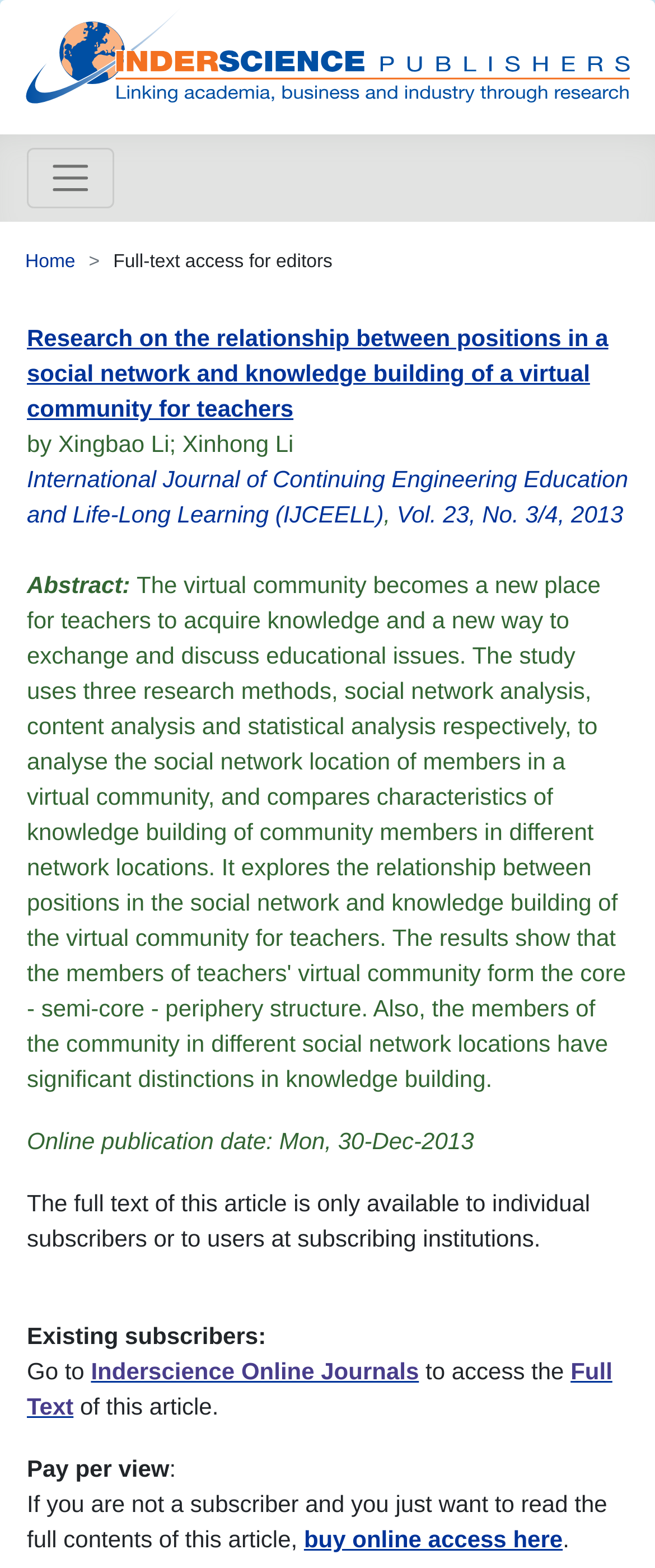Given the description of the UI element: "CS Redlink PTY LTD", predict the bounding box coordinates in the form of [left, top, right, bottom], with each value being a float between 0 and 1.

None